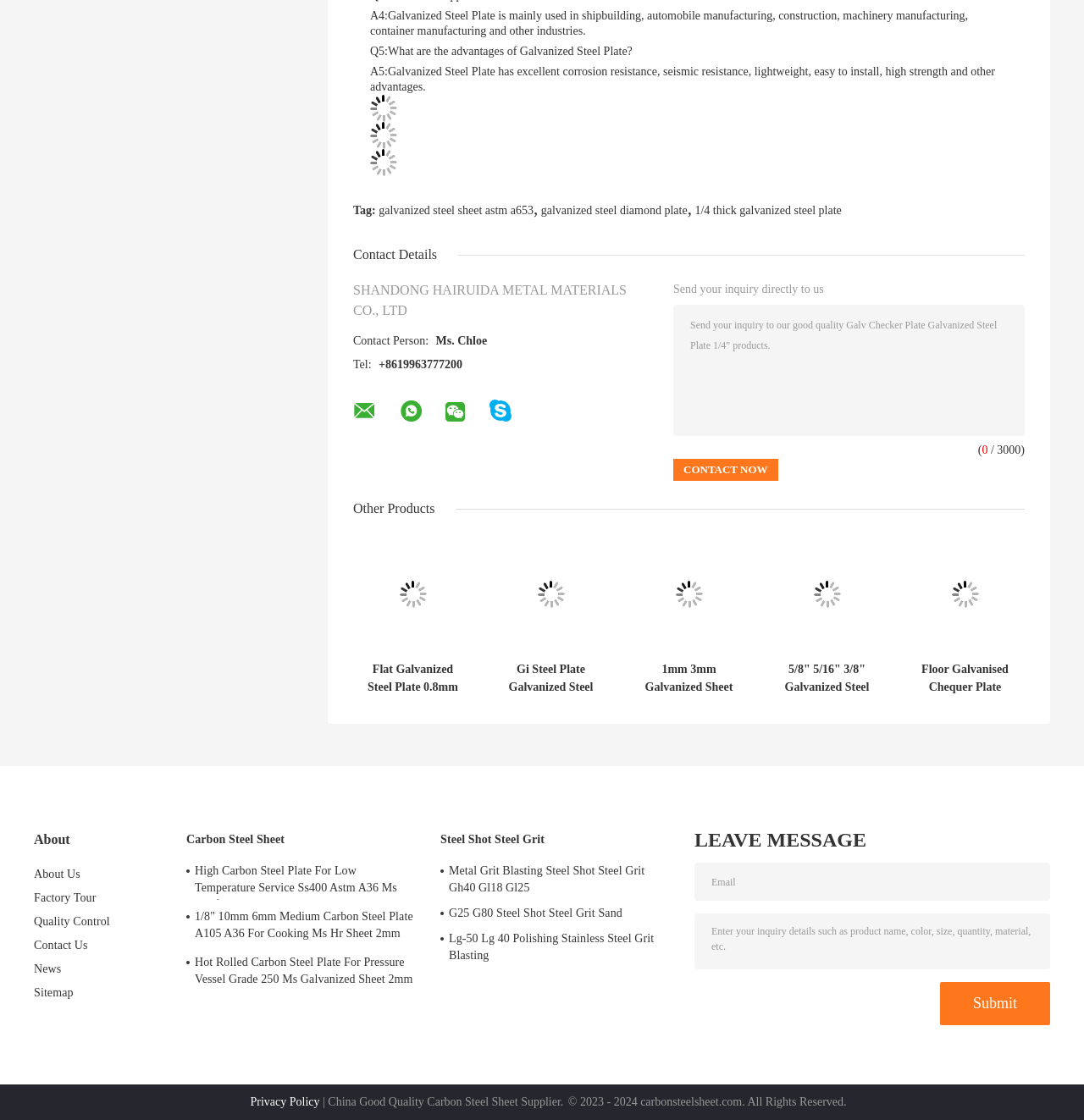What is the main product of SHANDONG HAIRUIDA METAL MATERIALS CO., LTD?
Please answer the question as detailed as possible.

Based on the webpage, the company's contact details are provided, and the product images and descriptions are shown, indicating that the main product of SHANDONG HAIRUIDA METAL MATERIALS CO., LTD is Galvanized Steel Plate.